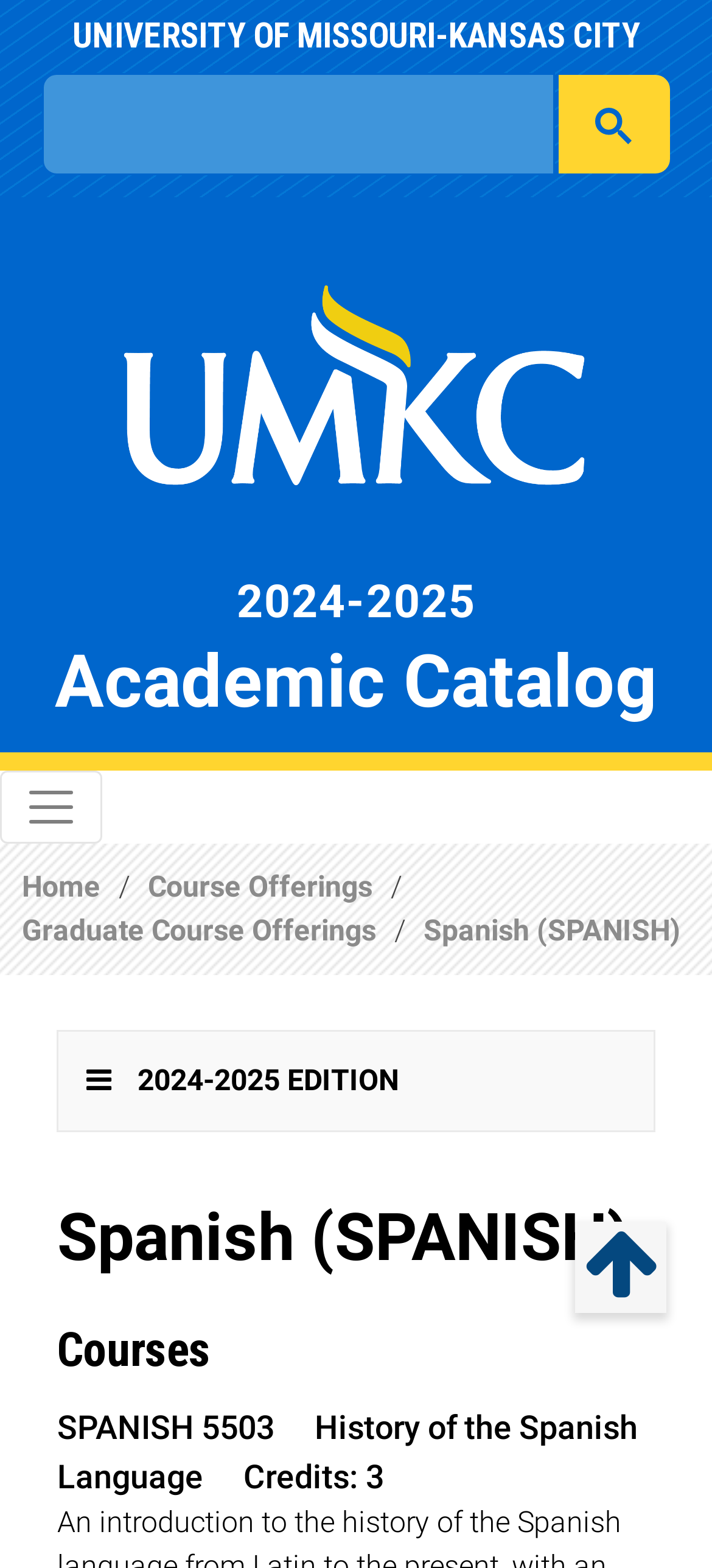What is the name of the university?
Can you give a detailed and elaborate answer to the question?

The name of the university can be found in the heading element at the top of the page, which reads 'UNIVERSITY OF MISSOURI-KANSAS CITY'.